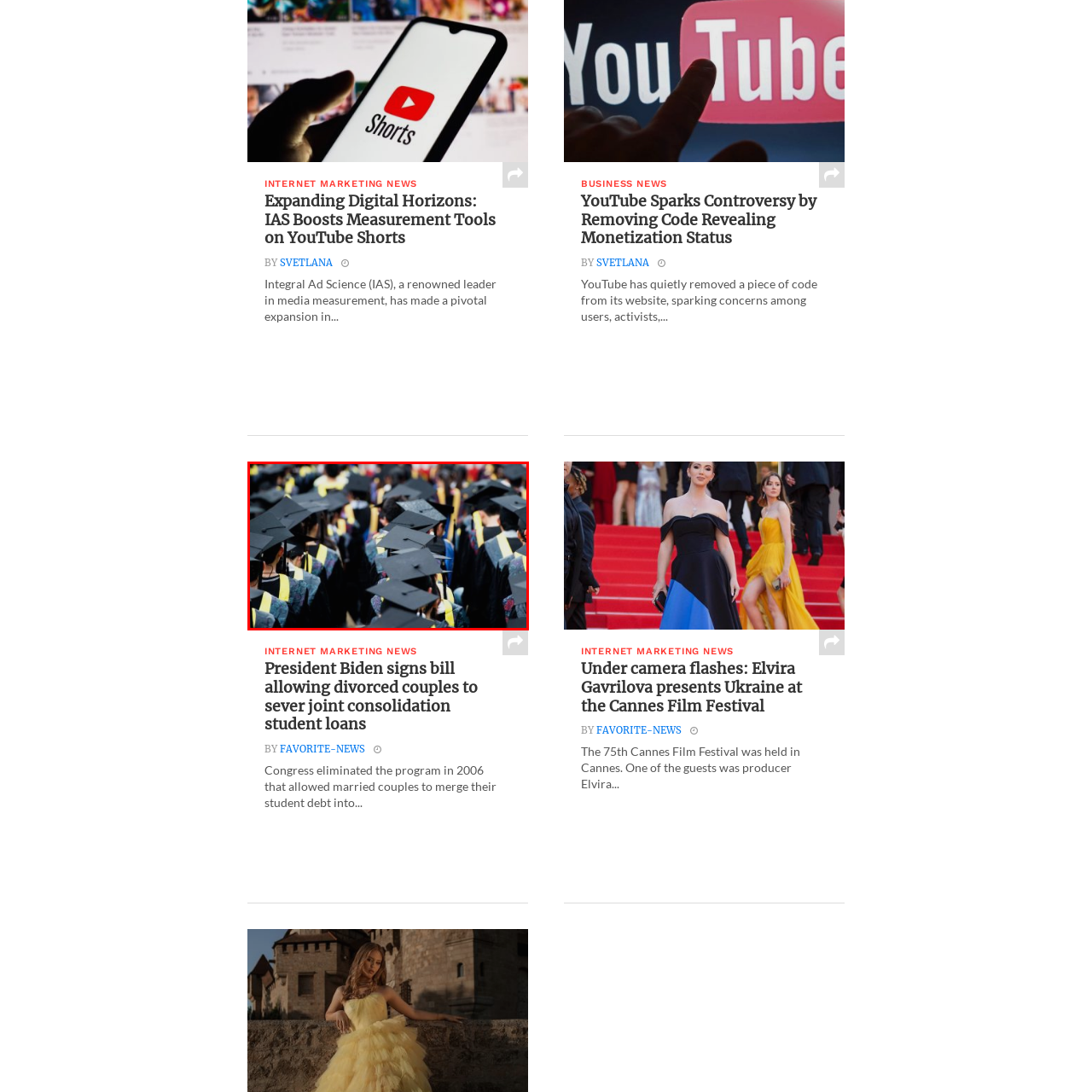Create an extensive description for the image inside the red frame.

In this image, a crowd of graduates can be seen gathered in a ceremonial setting, likely during a graduation ceremony. The focus is on the back of their heads, all adorned with traditional black mortarboards, signifying their achievement. Many graduates wear colorful gowns with yellow sashes that cascade down their shoulders, creating a vivid contrast against the black caps. The atmosphere suggests a moment of celebration and pride as they prepare to embark on the next chapter of their lives, surrounded by fellow graduates who share this significant milestone.